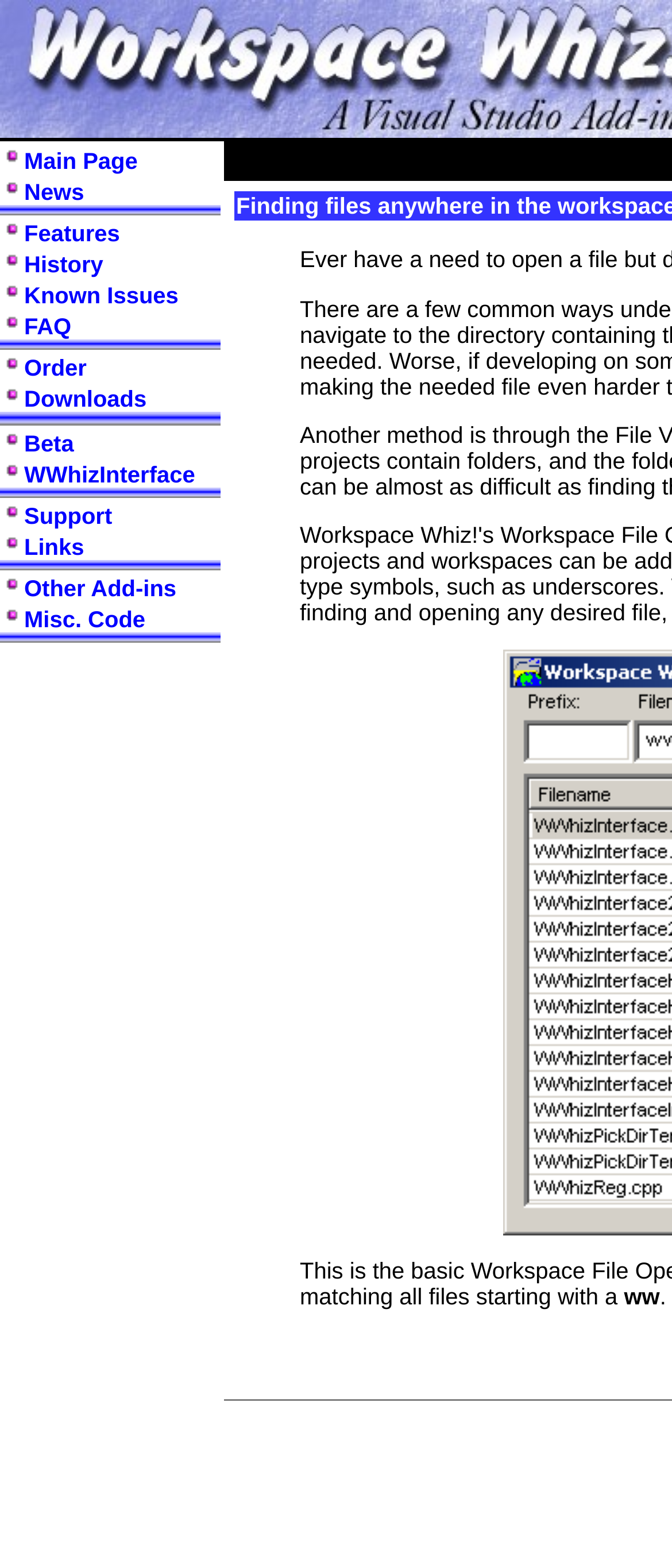Please specify the bounding box coordinates of the clickable region to carry out the following instruction: "go to the Downloads page". The coordinates should be four float numbers between 0 and 1, in the format [left, top, right, bottom].

[0.036, 0.246, 0.218, 0.263]